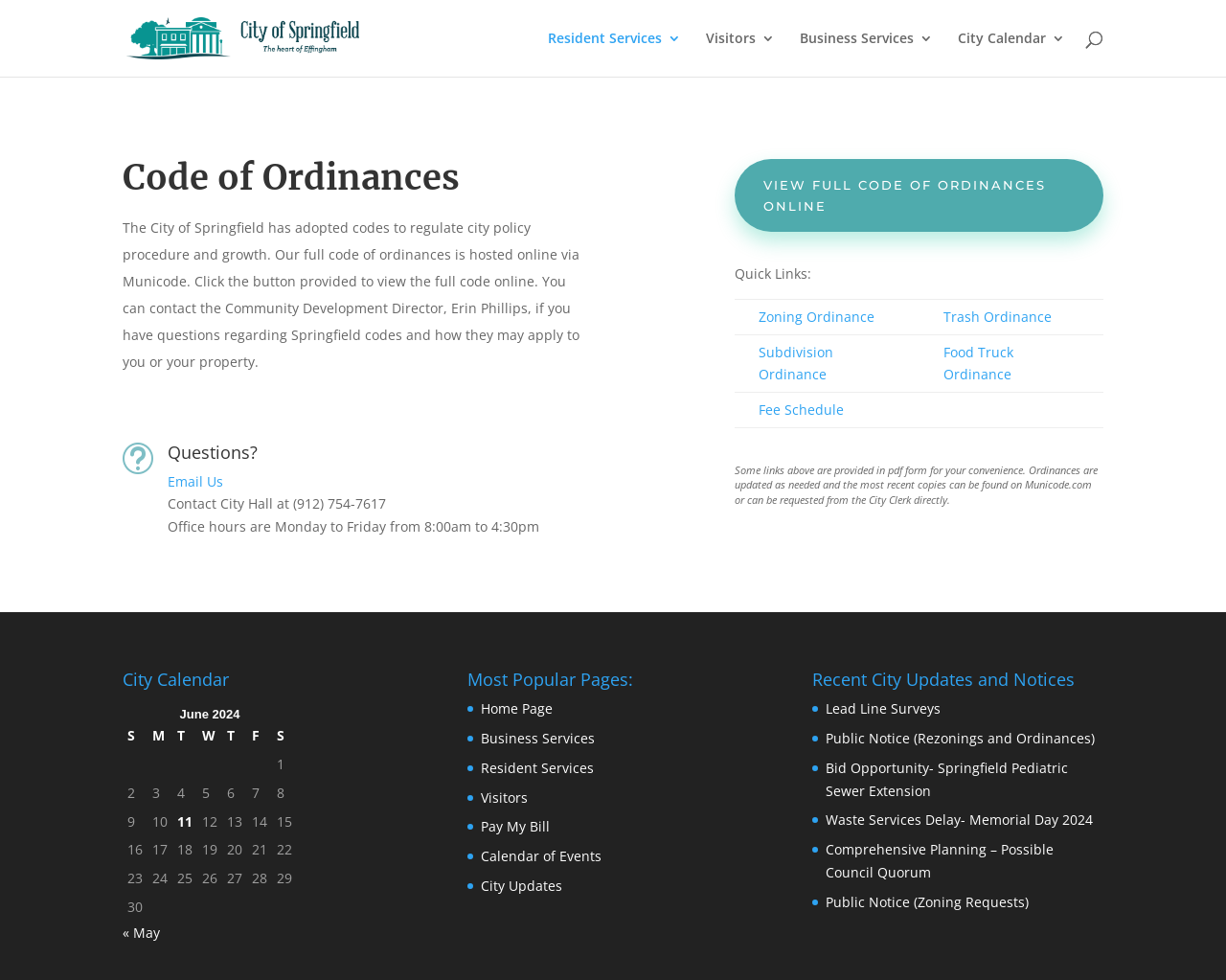What is the purpose of the 'VIEW FULL CODE OF ORDINANCES ONLINE' button?
Refer to the image and give a detailed answer to the question.

The button 'VIEW FULL CODE OF ORDINANCES ONLINE' is provided to allow users to view the full code of ordinances online, as mentioned in the webpage.